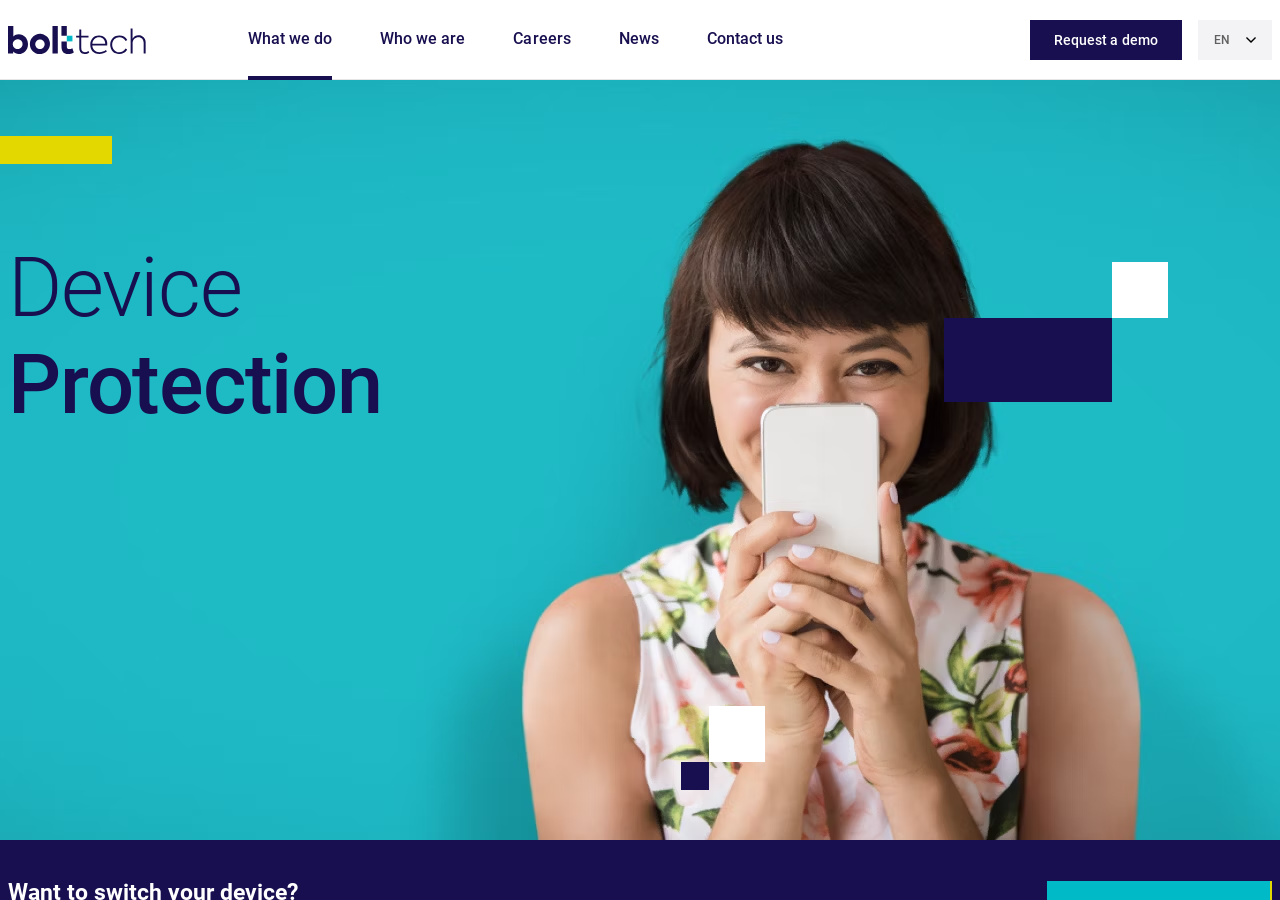Please identify the bounding box coordinates of the element that needs to be clicked to perform the following instruction: "Click the 'Request a demo' link".

[0.805, 0.022, 0.923, 0.067]